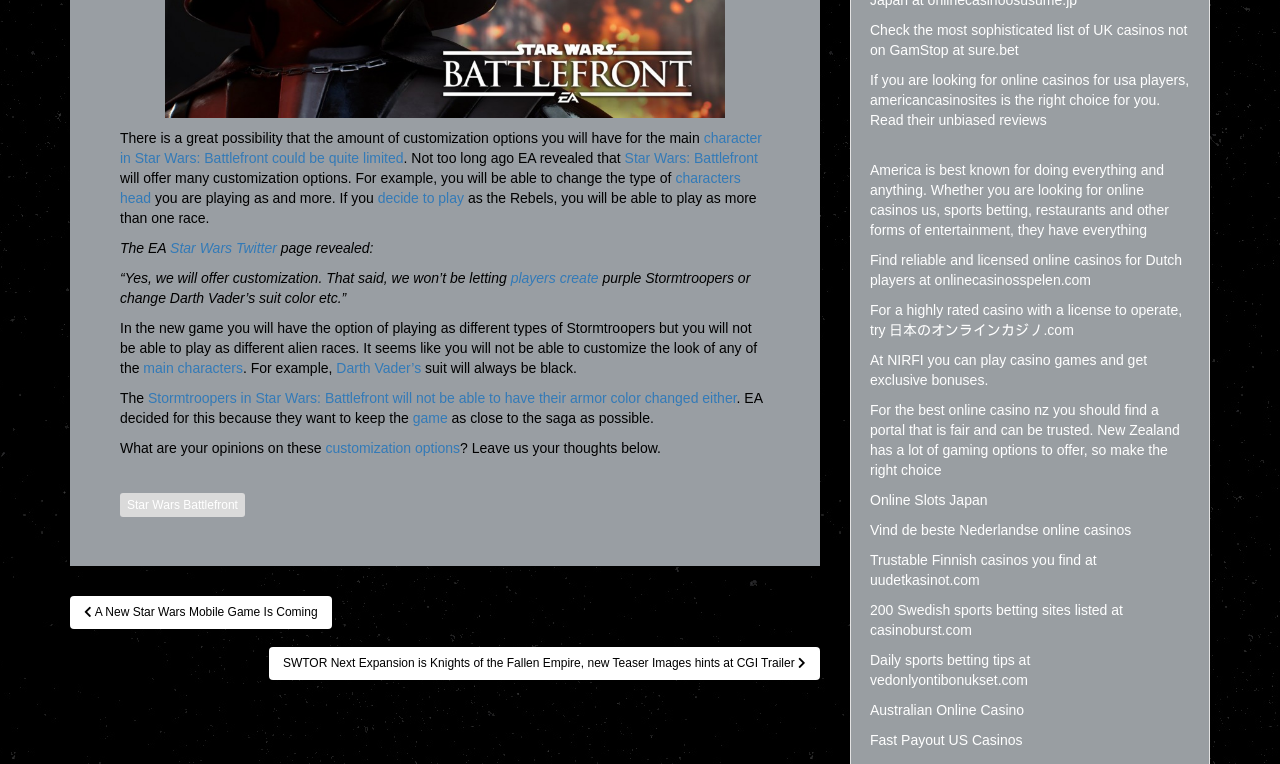Please identify the bounding box coordinates of the area that needs to be clicked to fulfill the following instruction: "Read about UK casinos not on GamStop."

[0.68, 0.029, 0.928, 0.076]